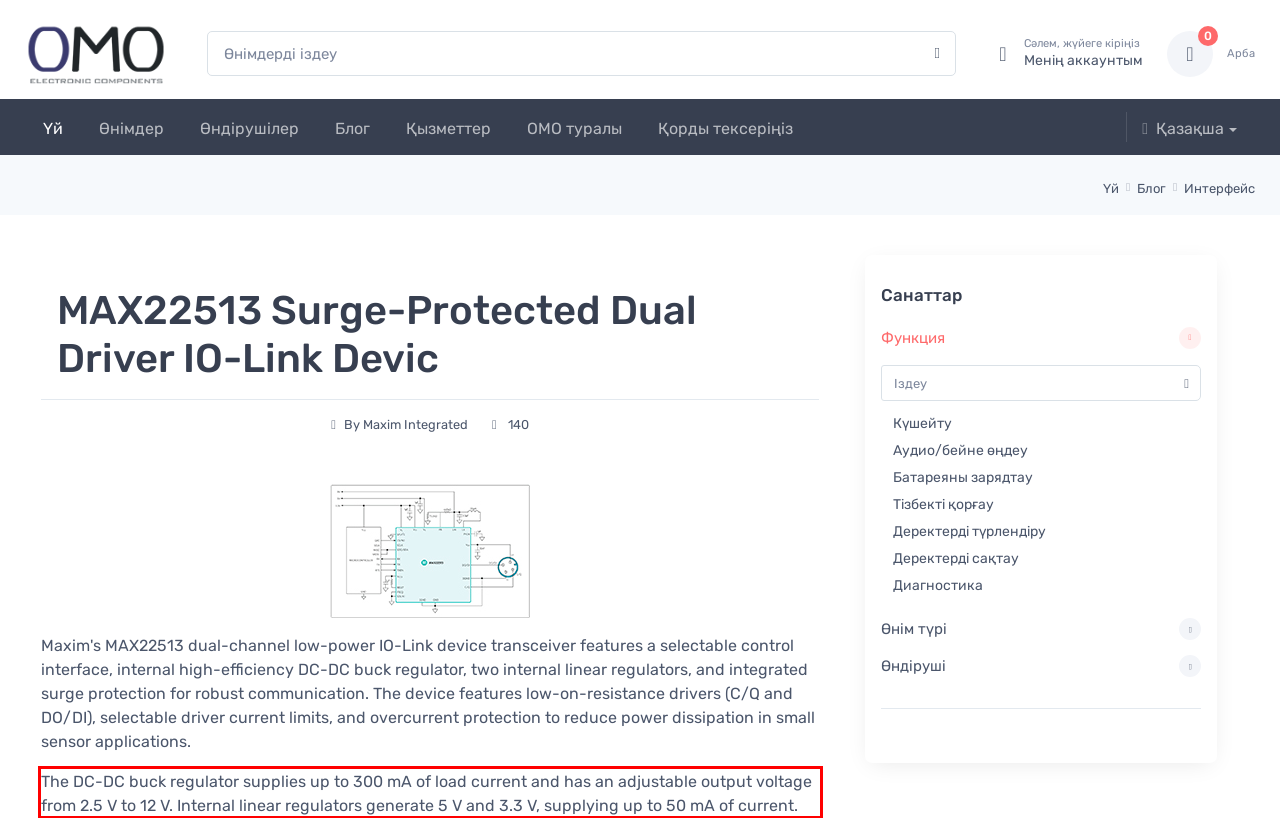Given a webpage screenshot, identify the text inside the red bounding box using OCR and extract it.

The DC-DC buck regulator supplies up to 300 mA of load current and has an adjustable output voltage from 2.5 V to 12 V. Internal linear regulators generate 5 V and 3.3 V, supplying up to 50 mA of current.